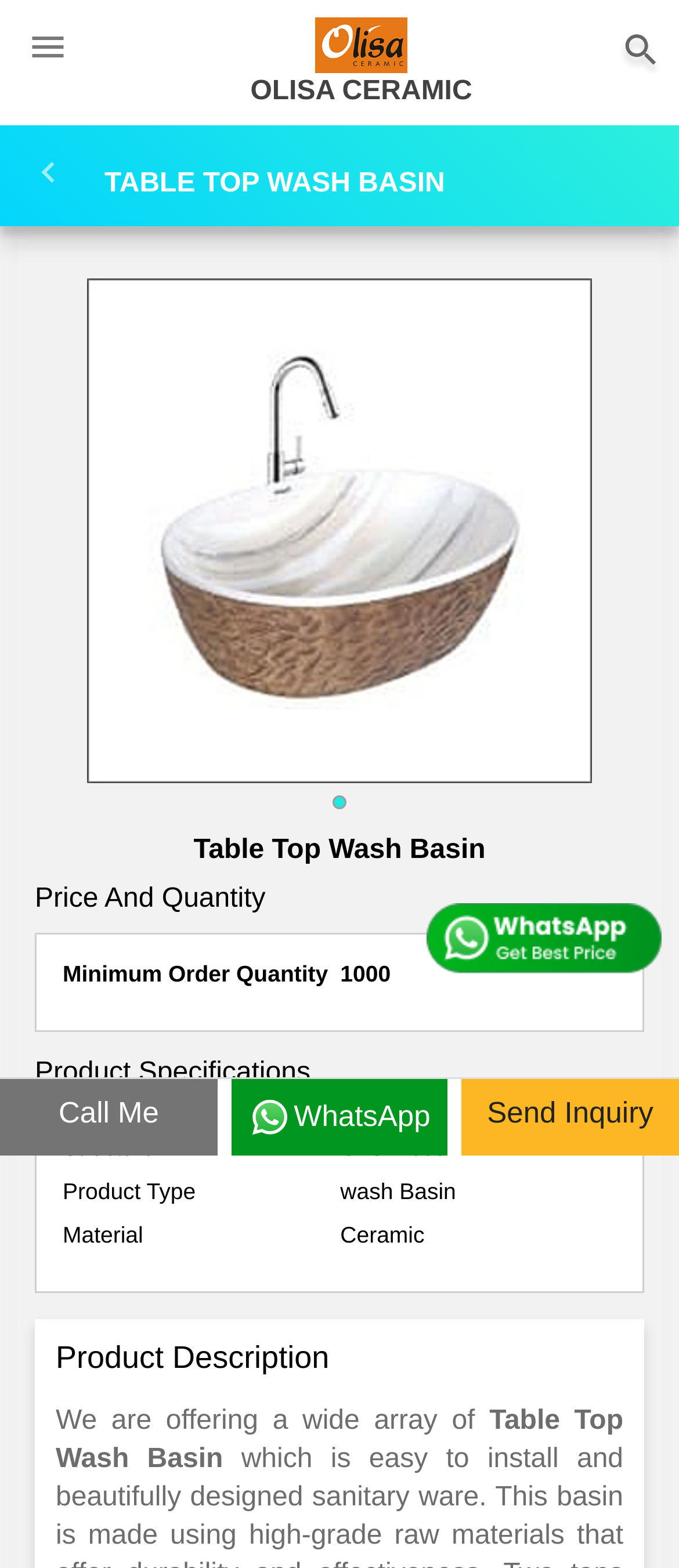What is the structure of the product?
Respond to the question with a well-detailed and thorough answer.

I found the answer by looking at the section 'Product Specifications' where it says 'Structure' and the corresponding value is 'One Piece'.